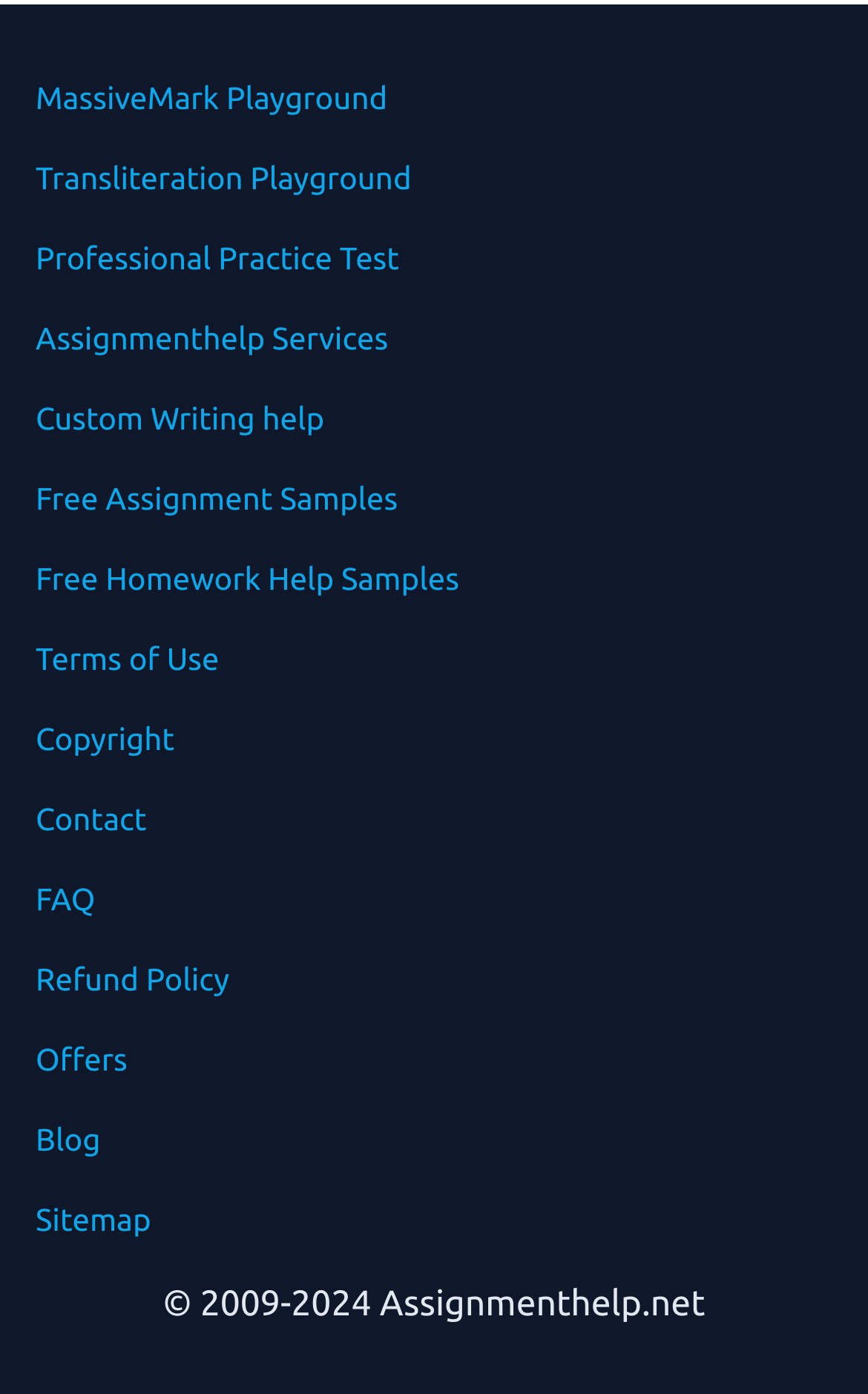What is the first link on the webpage?
Using the image provided, answer with just one word or phrase.

MassiveMark Playground